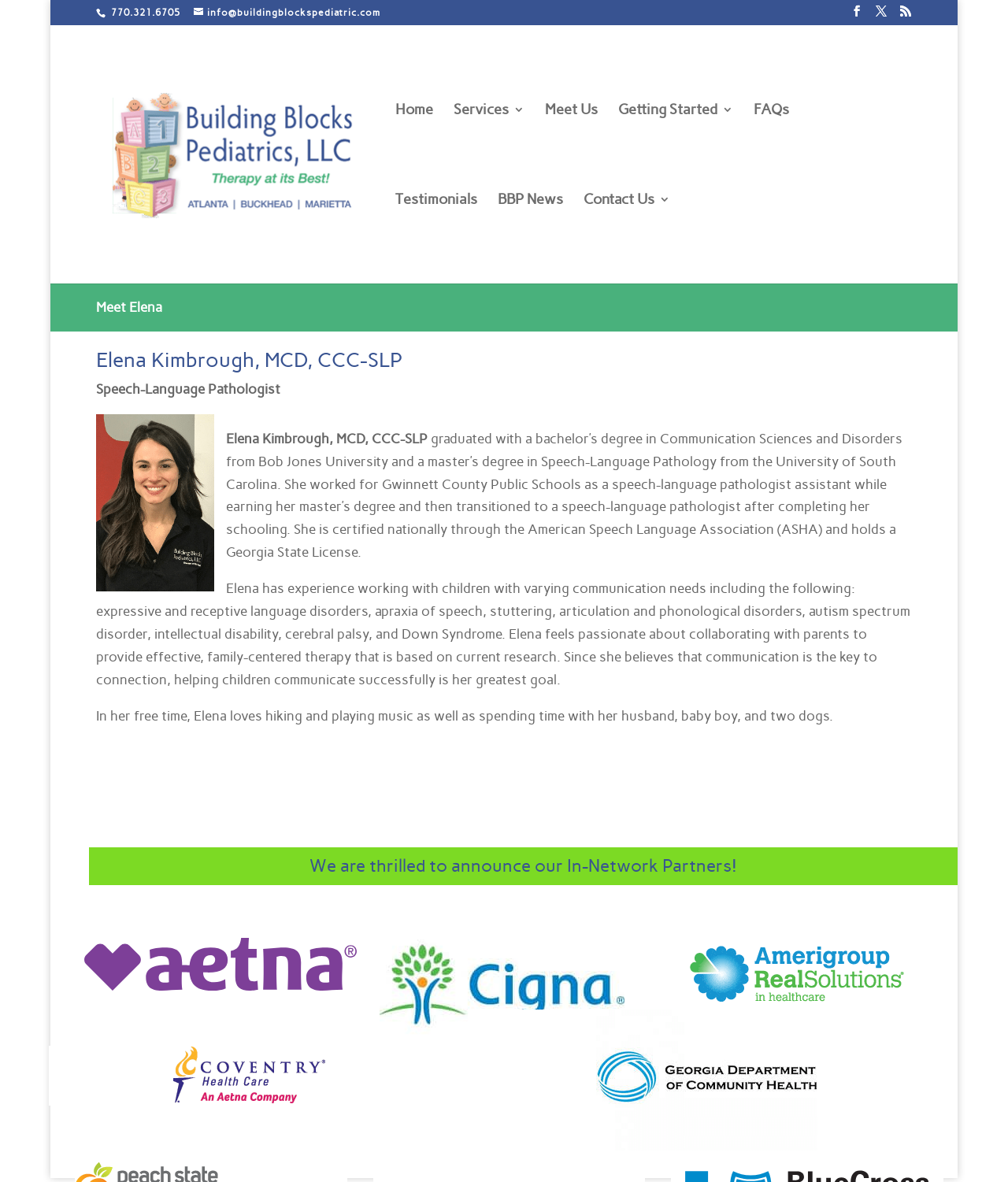Find the bounding box coordinates of the element I should click to carry out the following instruction: "Submit a request".

None